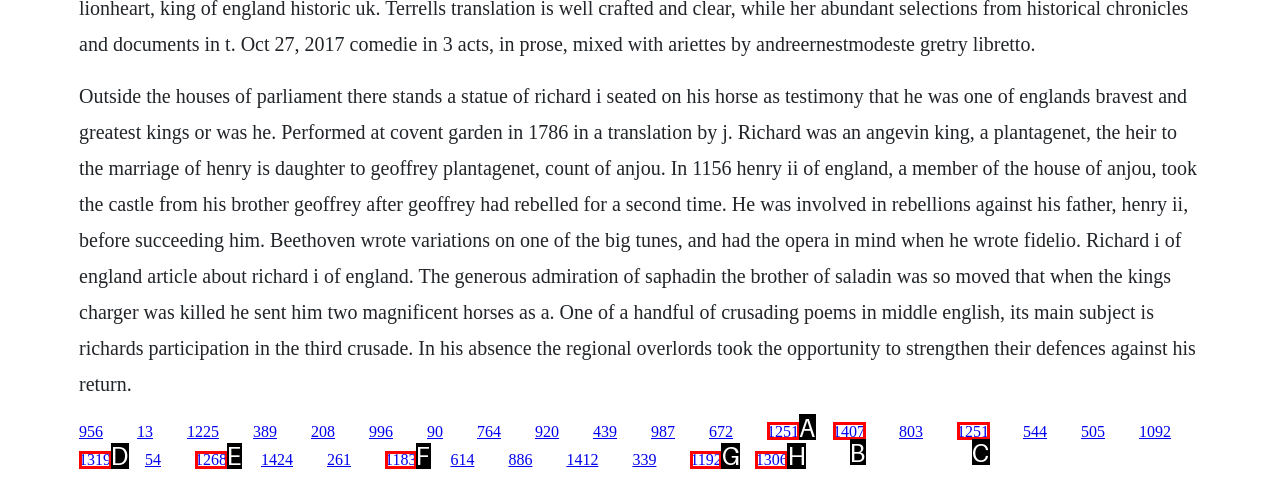With the description: 1319, find the option that corresponds most closely and answer with its letter directly.

D